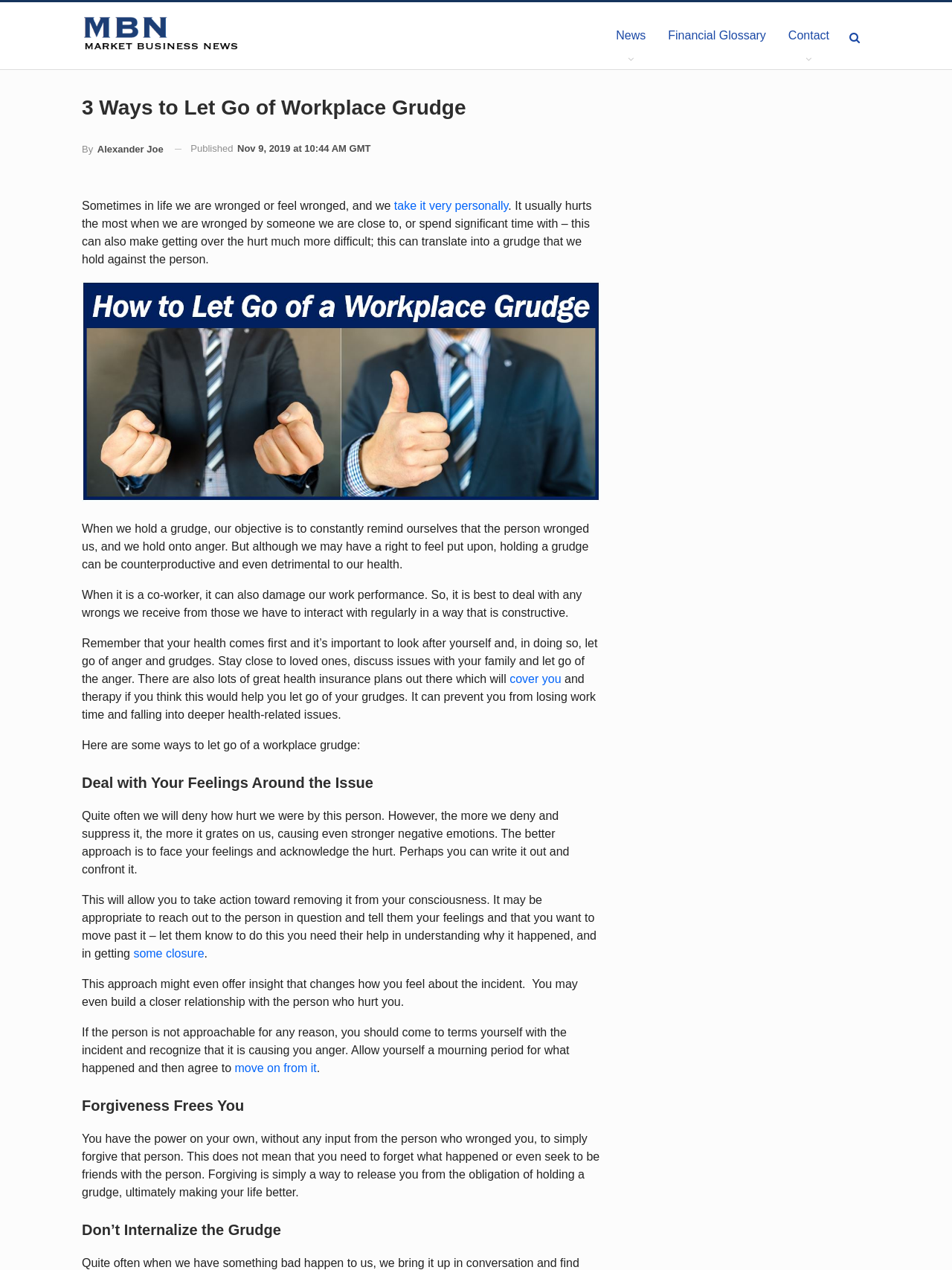Respond to the question with just a single word or phrase: 
What is one way to deal with feelings of hurt and anger?

Face your feelings and acknowledge the hurt